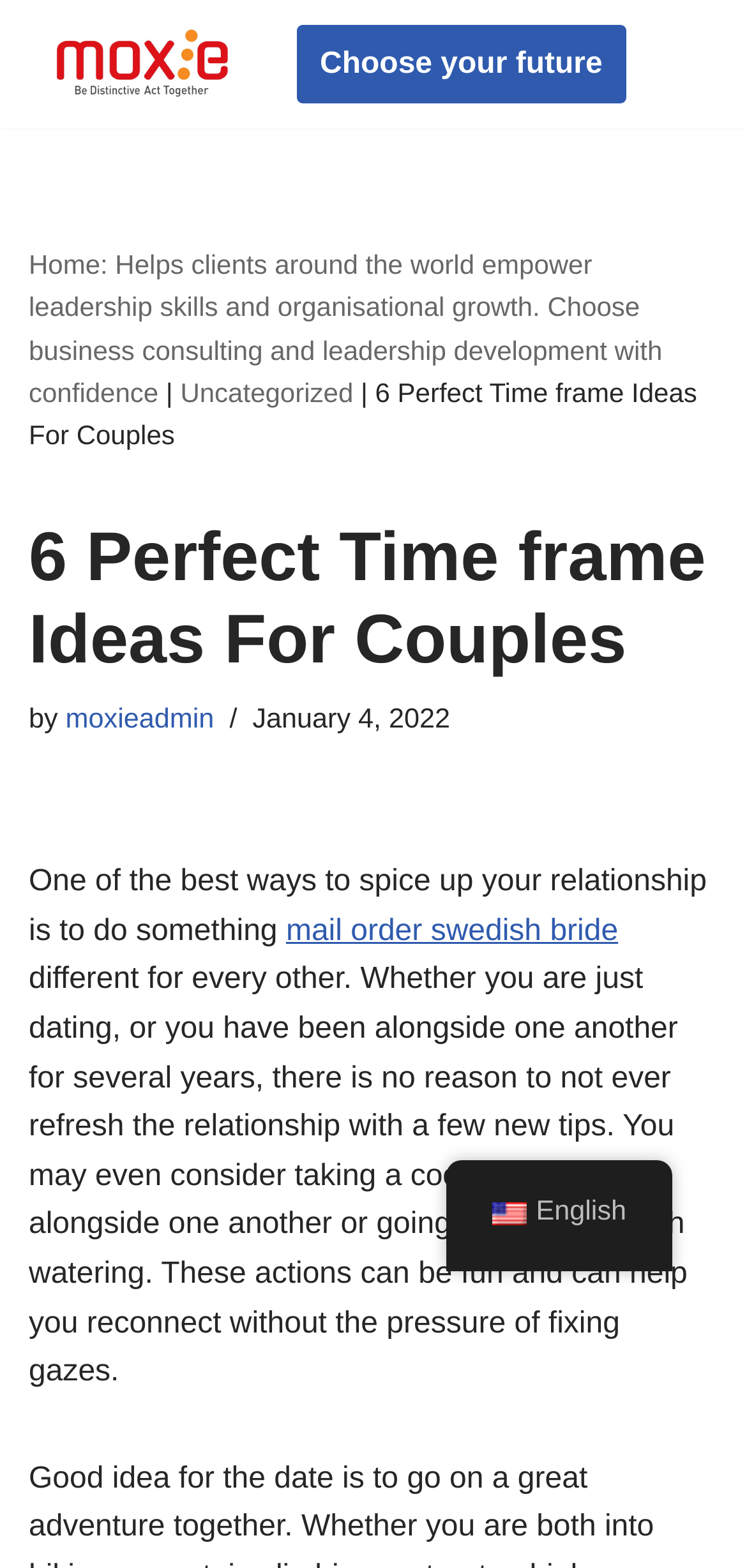Can you provide the bounding box coordinates for the element that should be clicked to implement the instruction: "Visit the 'Home' page"?

[0.038, 0.159, 0.887, 0.26]